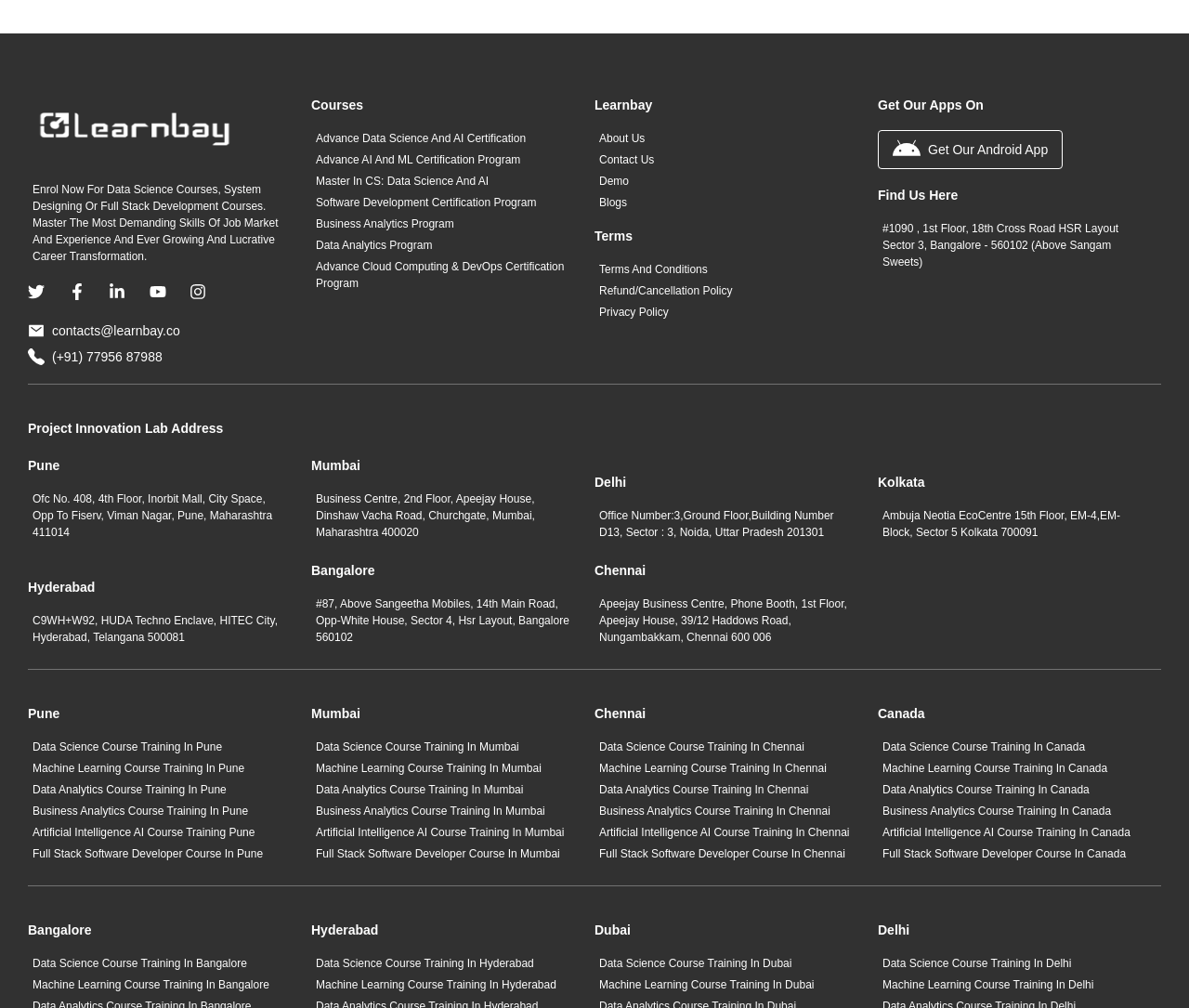Provide the bounding box coordinates for the UI element described in this sentence: "FAQs:-". The coordinates should be four float values between 0 and 1, i.e., [left, top, right, bottom].

[0.066, 0.063, 0.1, 0.077]